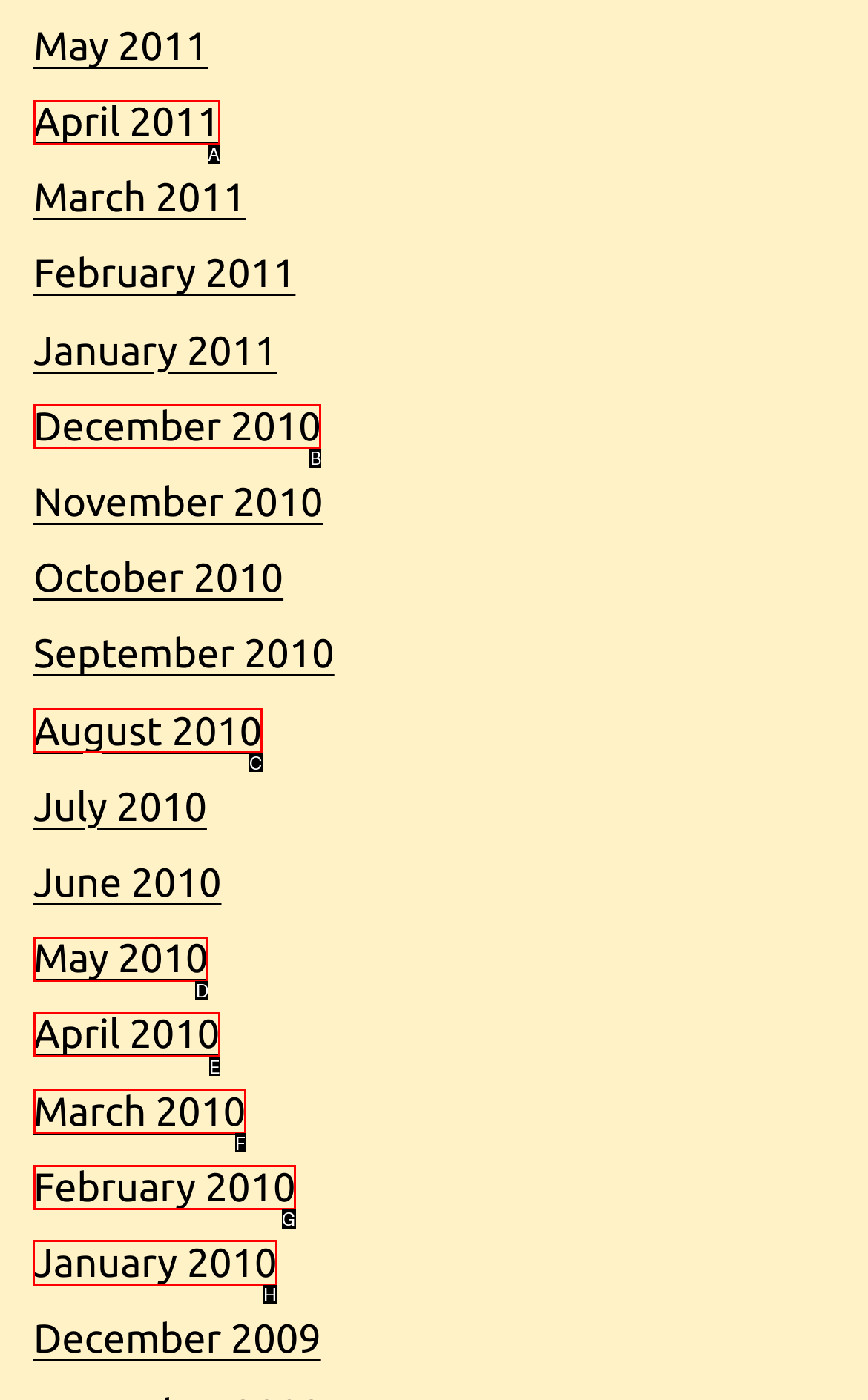Determine which UI element I need to click to achieve the following task: view January 2010 Provide your answer as the letter of the selected option.

H